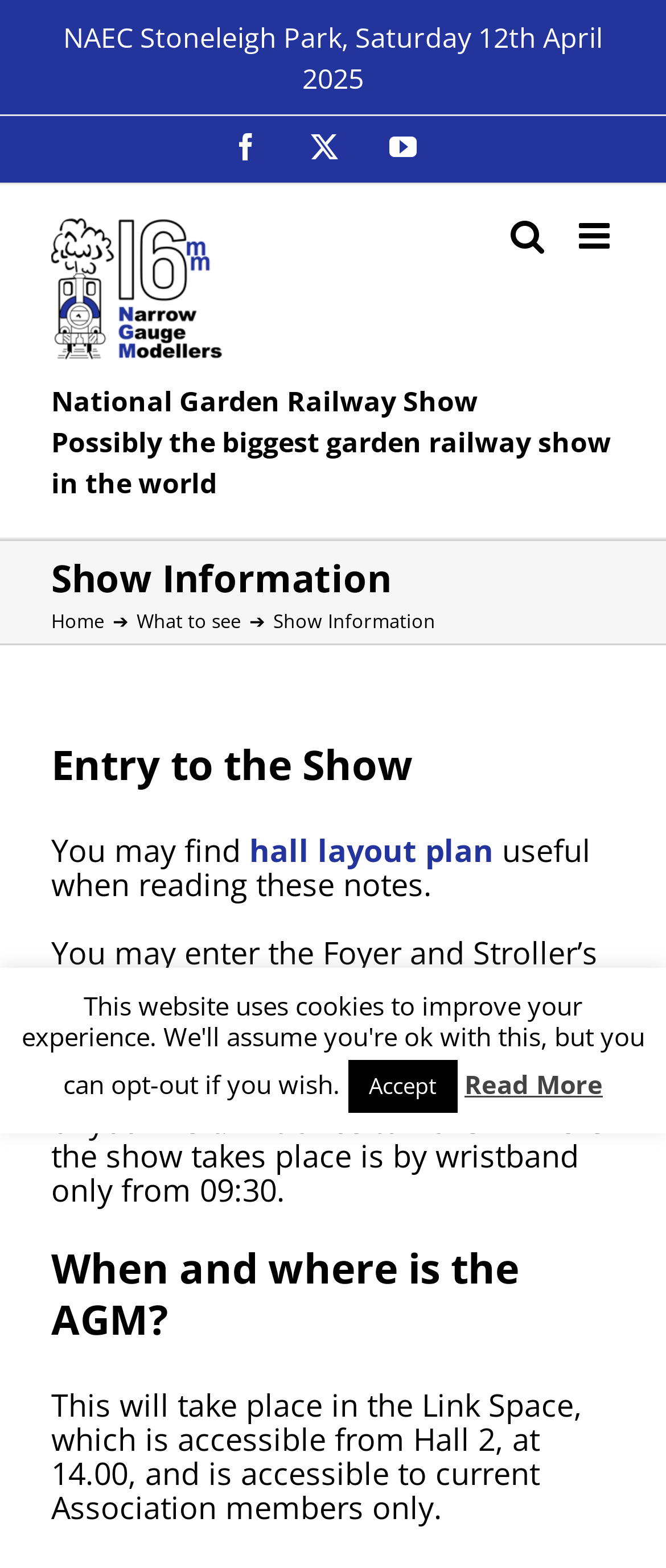Using the details from the image, please elaborate on the following question: What is the date of the National Garden Railway Show?

The date of the National Garden Railway Show can be found in the static text element 'NAEC Stoneleigh Park, Saturday 12th April 2025' which is located at the top of the webpage.